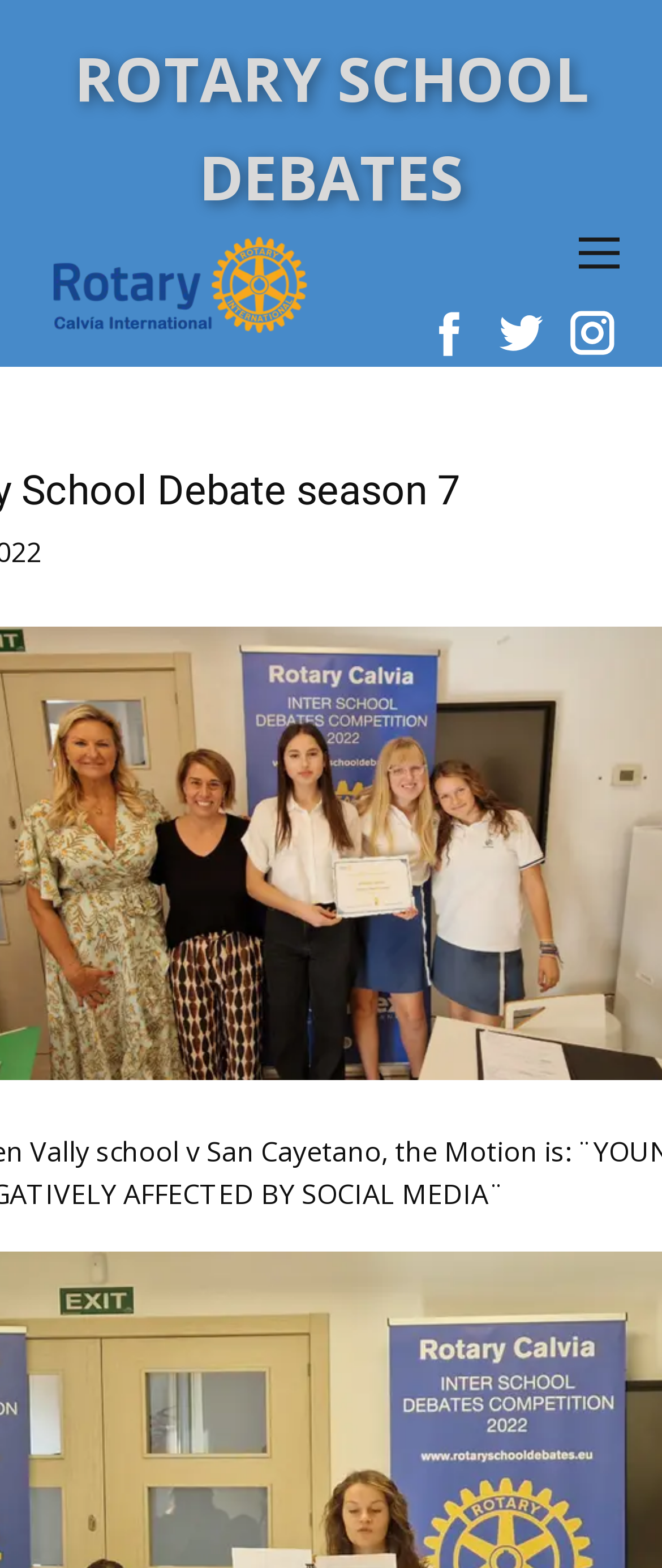Reply to the question with a brief word or phrase: What is the text on the top of the webpage?

ROTARY SCHOOL DEBATES